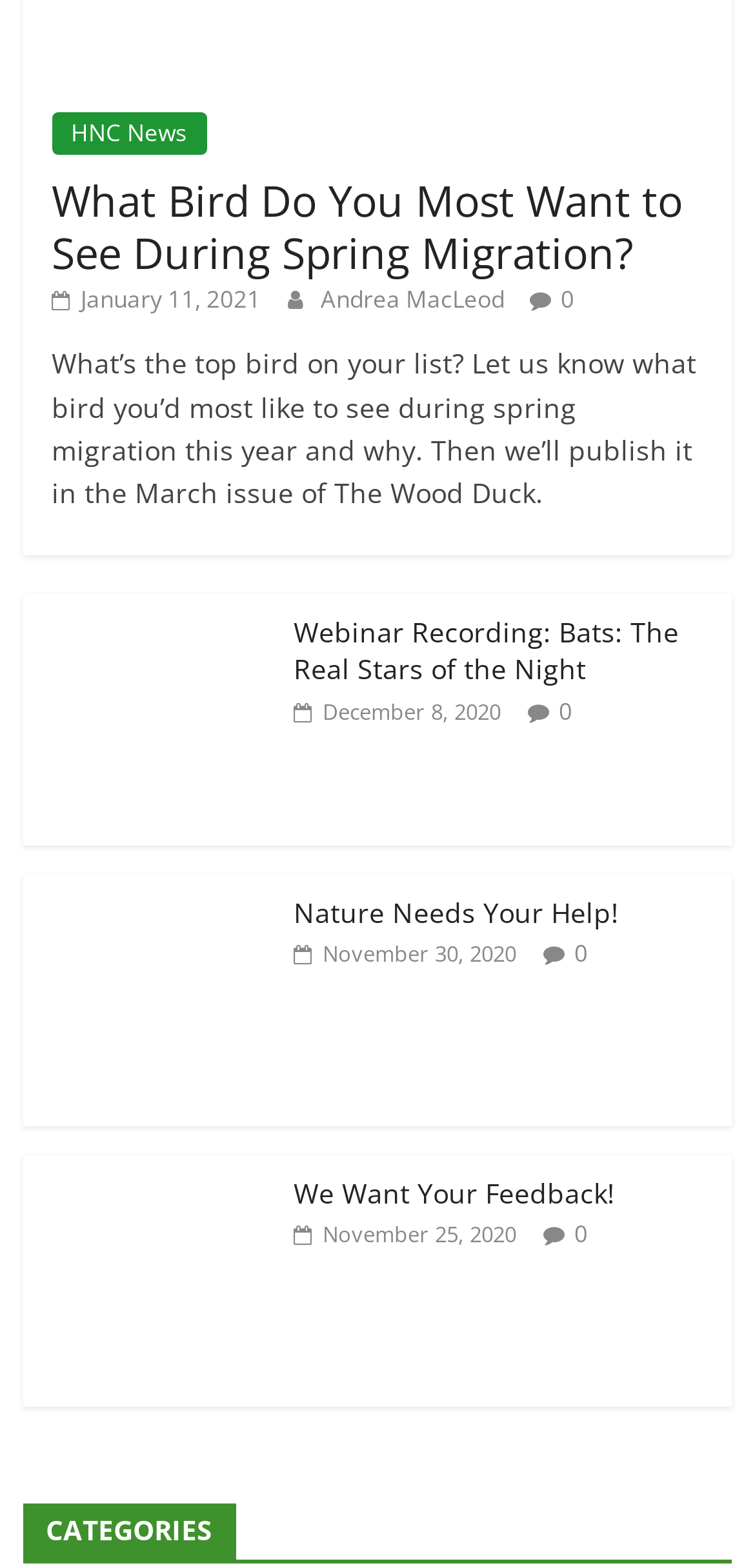Please provide the bounding box coordinate of the region that matches the element description: HNC News. Coordinates should be in the format (top-left x, top-left y, bottom-right x, bottom-right y) and all values should be between 0 and 1.

[0.068, 0.071, 0.274, 0.099]